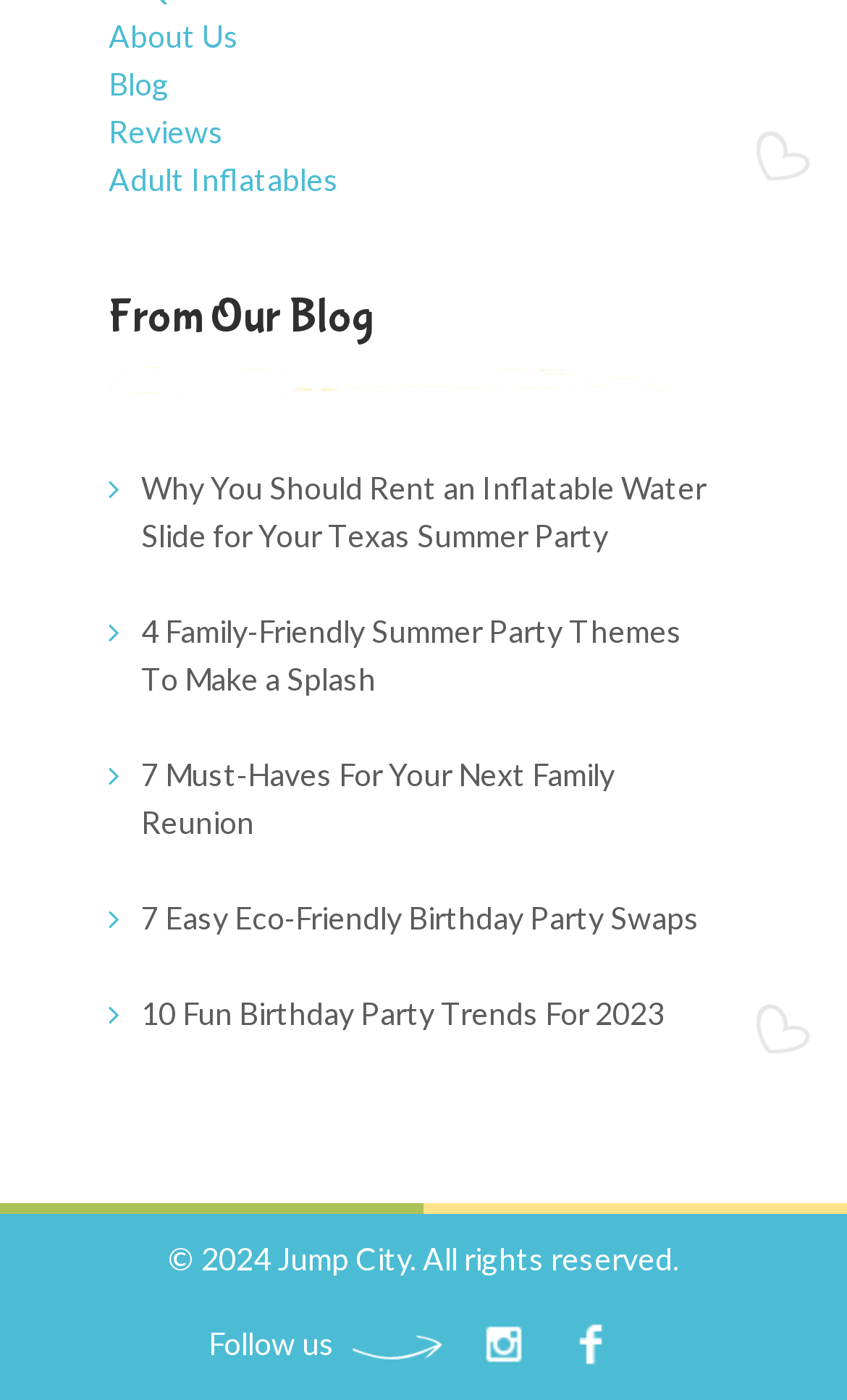Determine the coordinates of the bounding box for the clickable area needed to execute this instruction: "Follow Jump City on Instagram".

[0.549, 0.932, 0.638, 0.987]